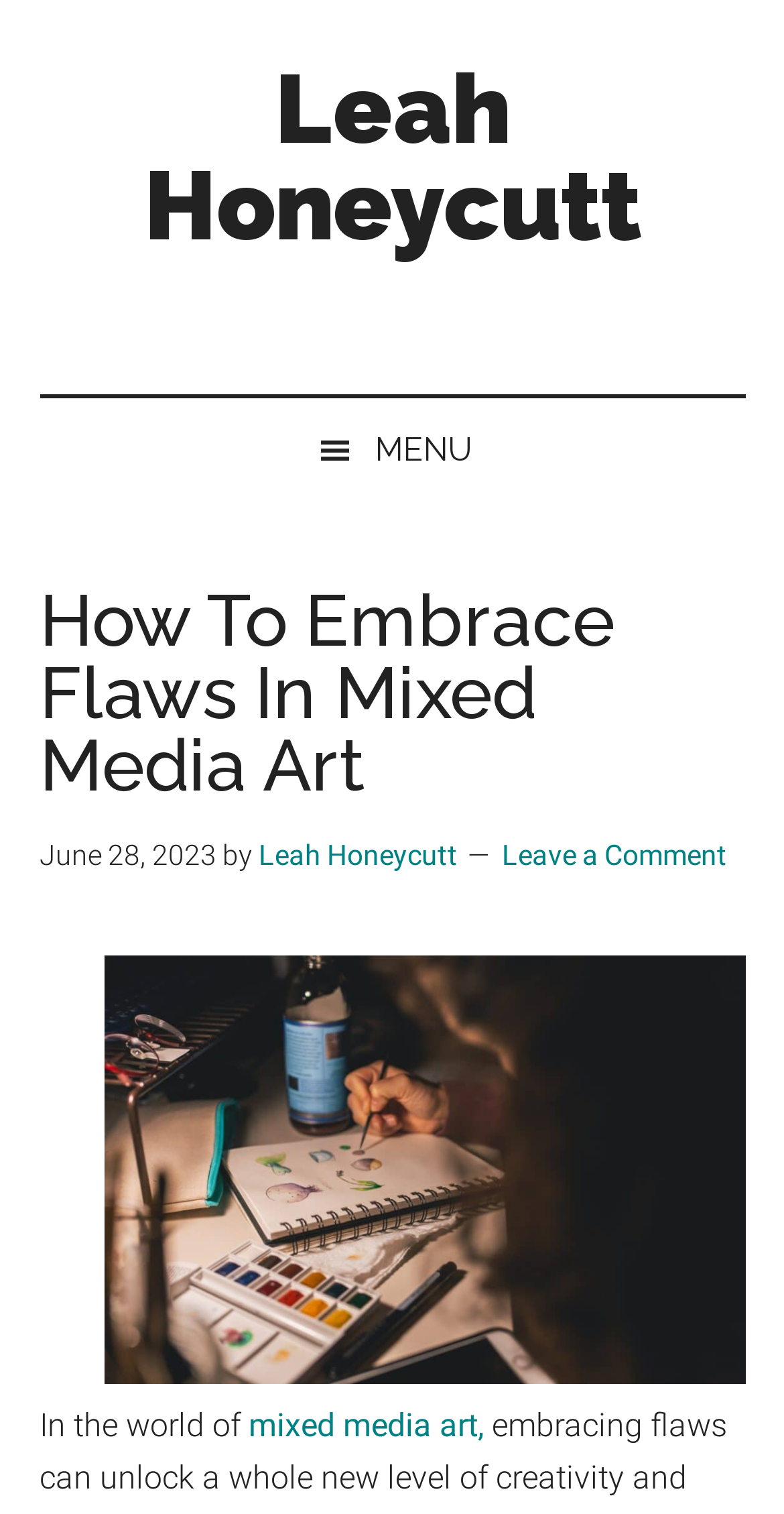Provide a one-word or one-phrase answer to the question:
Who is the author of this article?

Leah Honeycutt